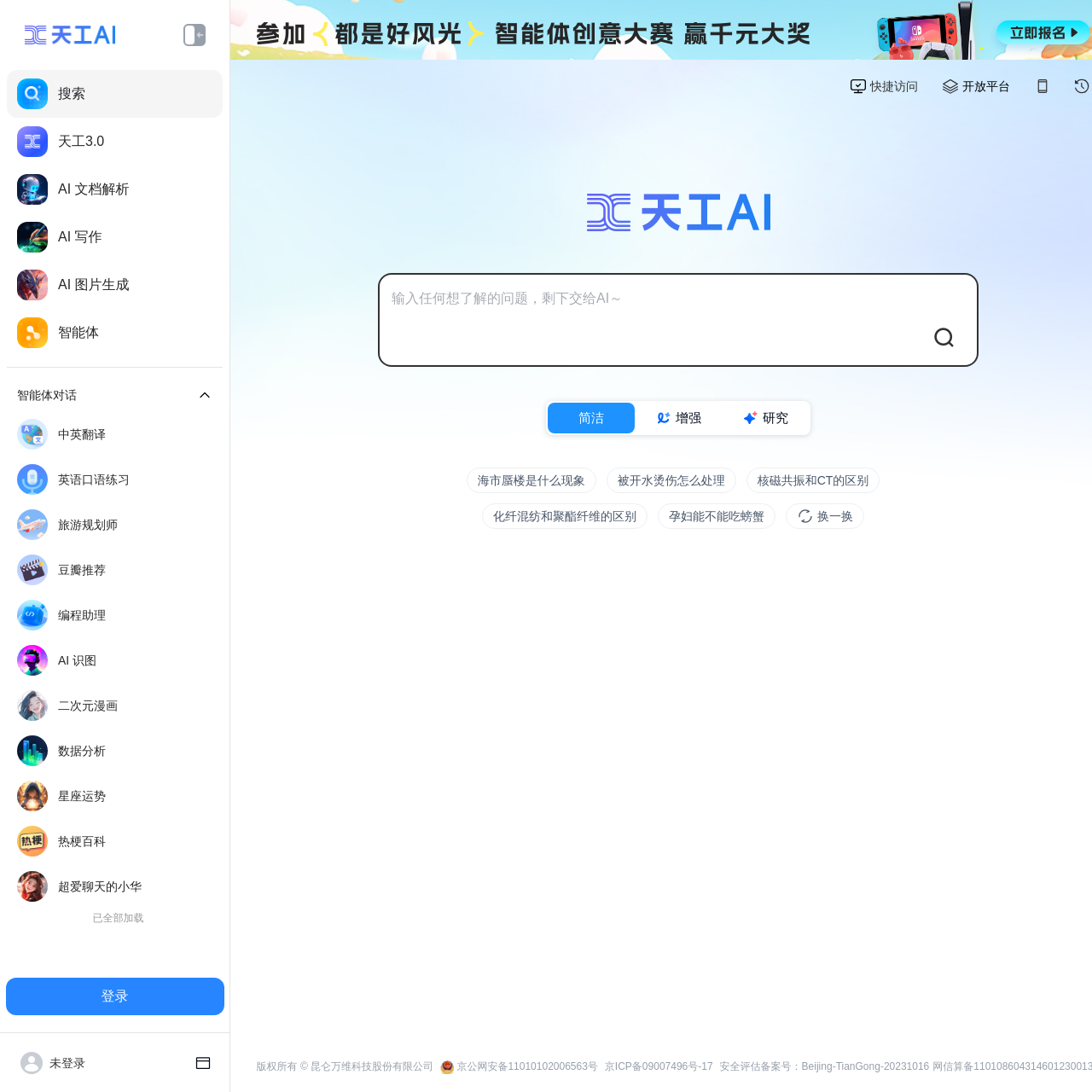Generate an in-depth caption that captures all aspects of the webpage.

This webpage is about a conversational AI assistant called "天工" (Tian Gong) that can search, chat, write, and draw. The page is divided into several sections. At the top, there is a complementary section with two images and several links to different features of the AI, including search, AI document analysis, AI writing, and AI image generation.

Below this section, there is a list of 12 static text elements, each describing a different capability of the AI, such as English conversation practice, travel planning, and data analysis. These text elements are arranged in a vertical column, with each element positioned below the previous one.

To the right of this column, there is an image and a static text element that says "智能体对话" (Intelligent Body Dialogue). Below this, there is another column of static text elements, each describing a different feature of the AI, such as AI recognition and star sign fortune-telling.

In the middle of the page, there is a large text box where users can input questions or topics they want to discuss with the AI. Above the text box, there are three static text elements that say "简洁" (Simple), "增强" (Enhanced), and "研究" (Research), each with an accompanying image.

Below the text box, there are three static text elements that display sample questions or topics that users can ask the AI, such as "What is the phenomenon of sea city mirage?" and "Can pregnant women eat crab?". There is also a button that says "换一换" (Change), which likely allows users to generate new sample questions or topics.

At the bottom of the page, there is a section with copyright information, including a link to the company's website and a security assessment record number. There are also two links to the company's Beijing public network security record and ICP license number.